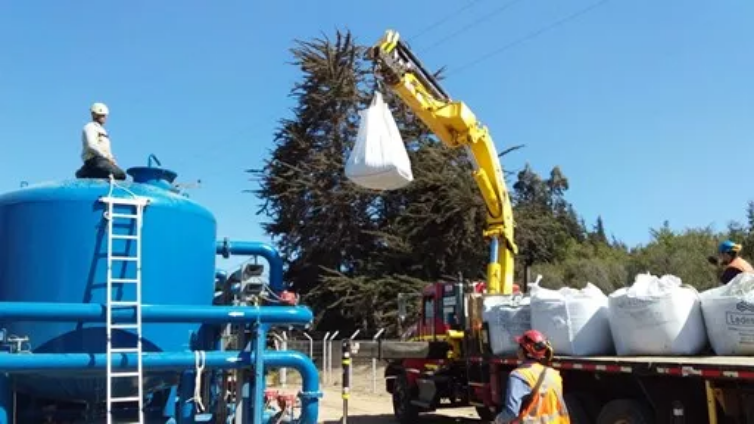Respond to the question below with a single word or phrase: What is being lifted by the yellow crane?

Large bag of filtering media